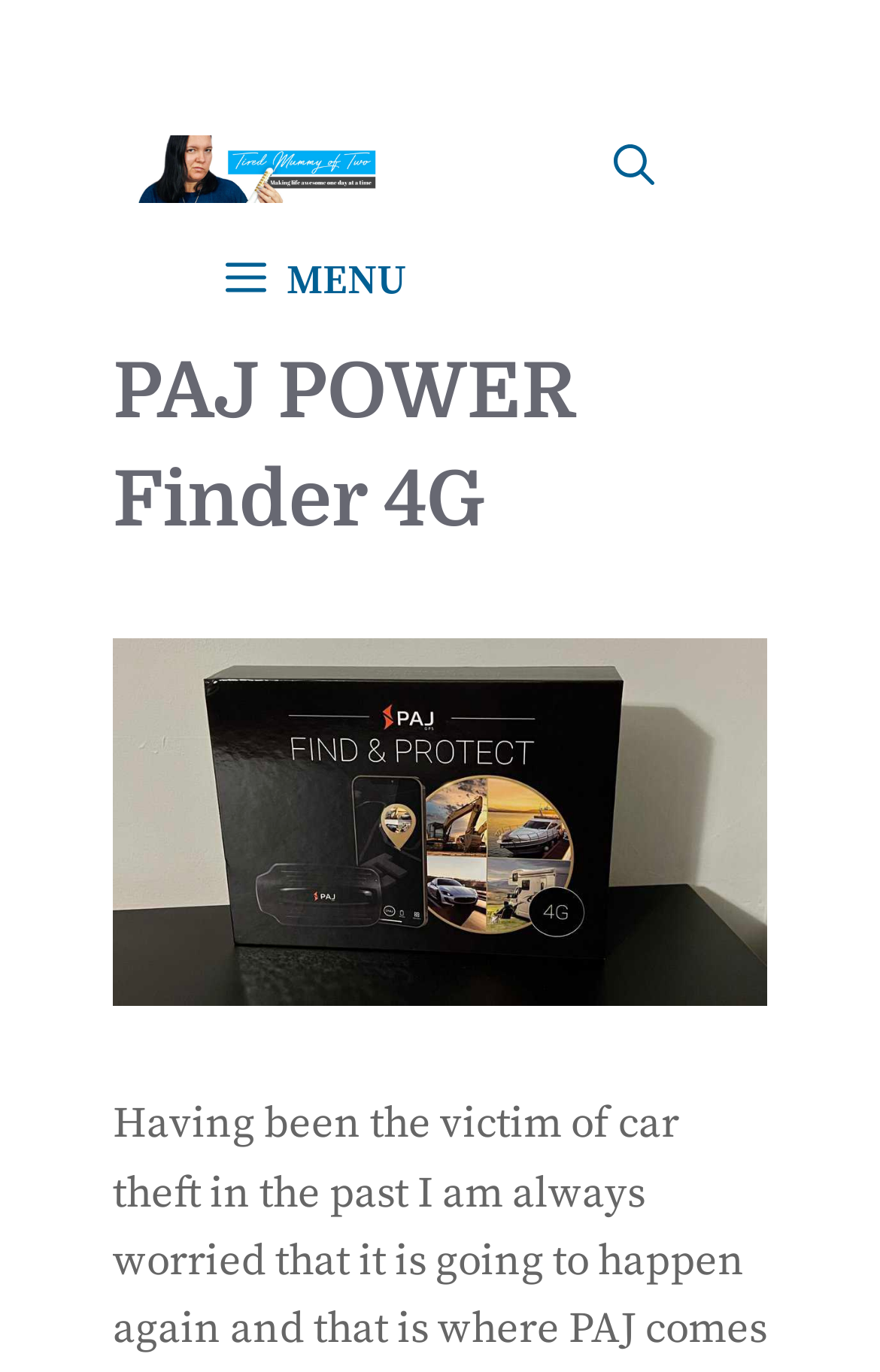Find and provide the bounding box coordinates for the UI element described with: "MENU".

[0.128, 0.164, 0.513, 0.247]